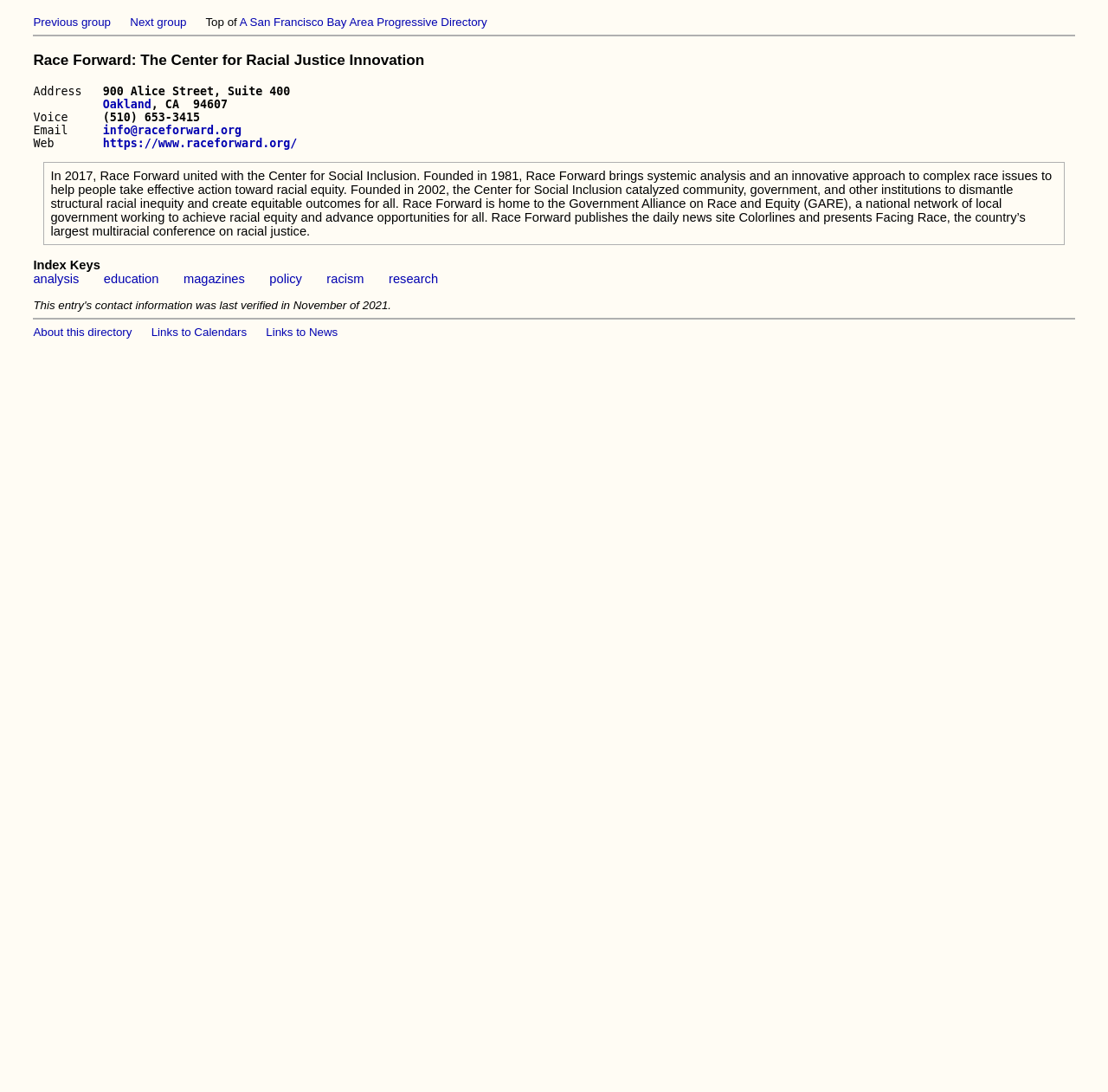Please respond to the question using a single word or phrase:
What is the purpose of Race Forward?

to help people take effective action toward racial equity